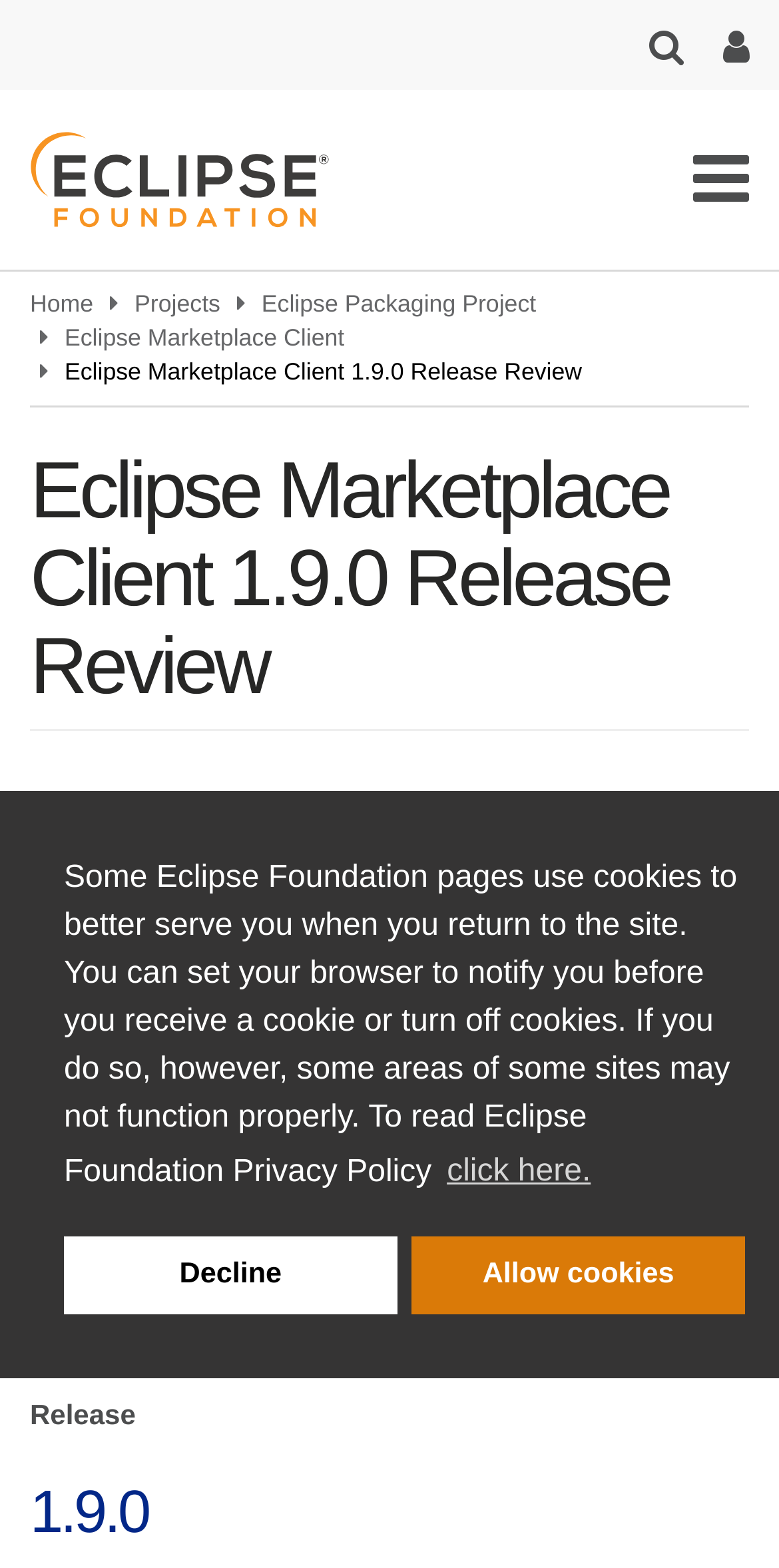Please determine the bounding box coordinates of the element to click on in order to accomplish the following task: "Click the Eclipse Foundation link". Ensure the coordinates are four float numbers ranging from 0 to 1, i.e., [left, top, right, bottom].

[0.038, 0.084, 0.5, 0.146]